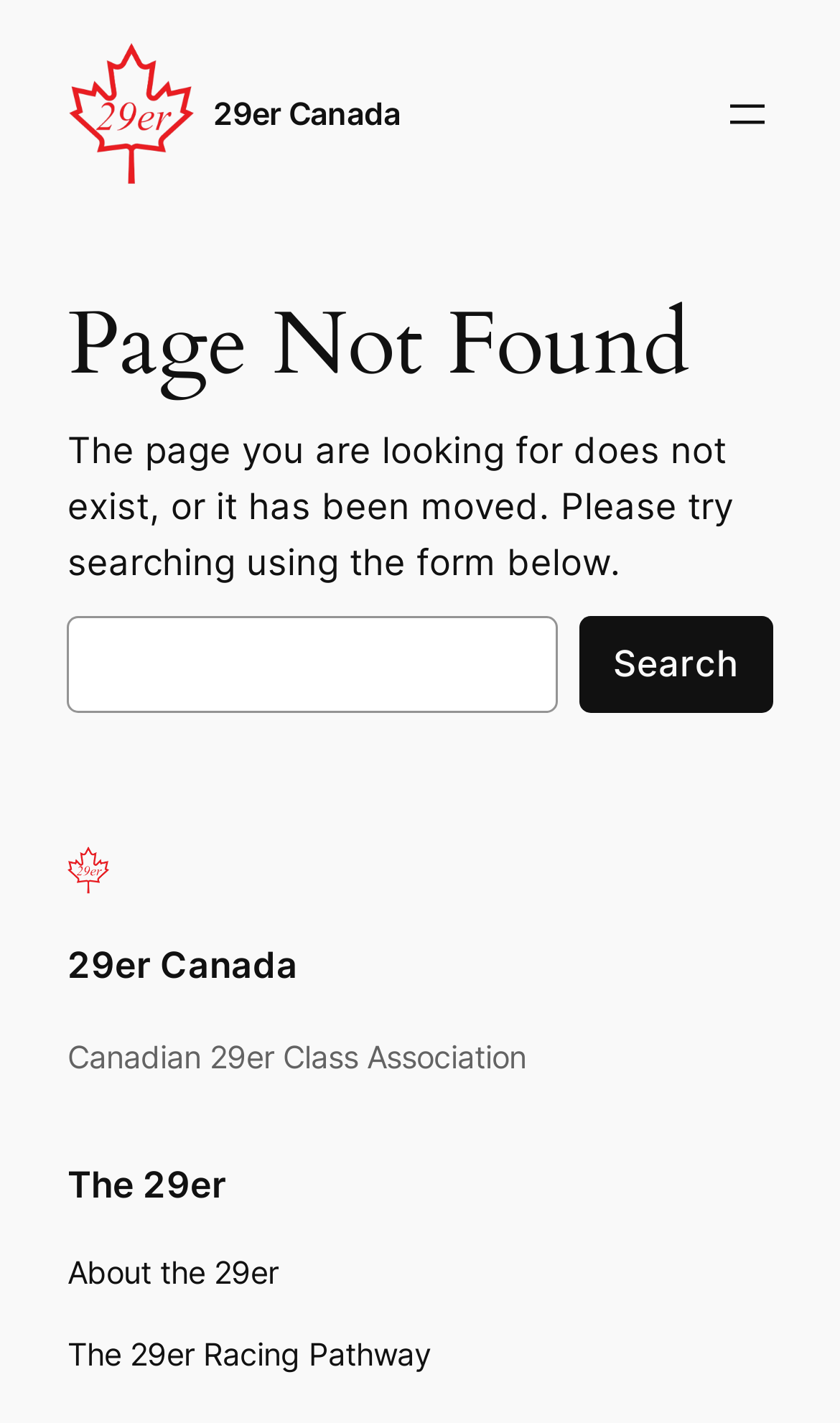What is the purpose of the search form?
Using the details shown in the screenshot, provide a comprehensive answer to the question.

I inferred the purpose of the search form by reading the text above it, which states 'The page you are looking for does not exist, or it has been moved. Please try searching using the form below.' This suggests that the search form is intended to help users find a page that they are looking for.